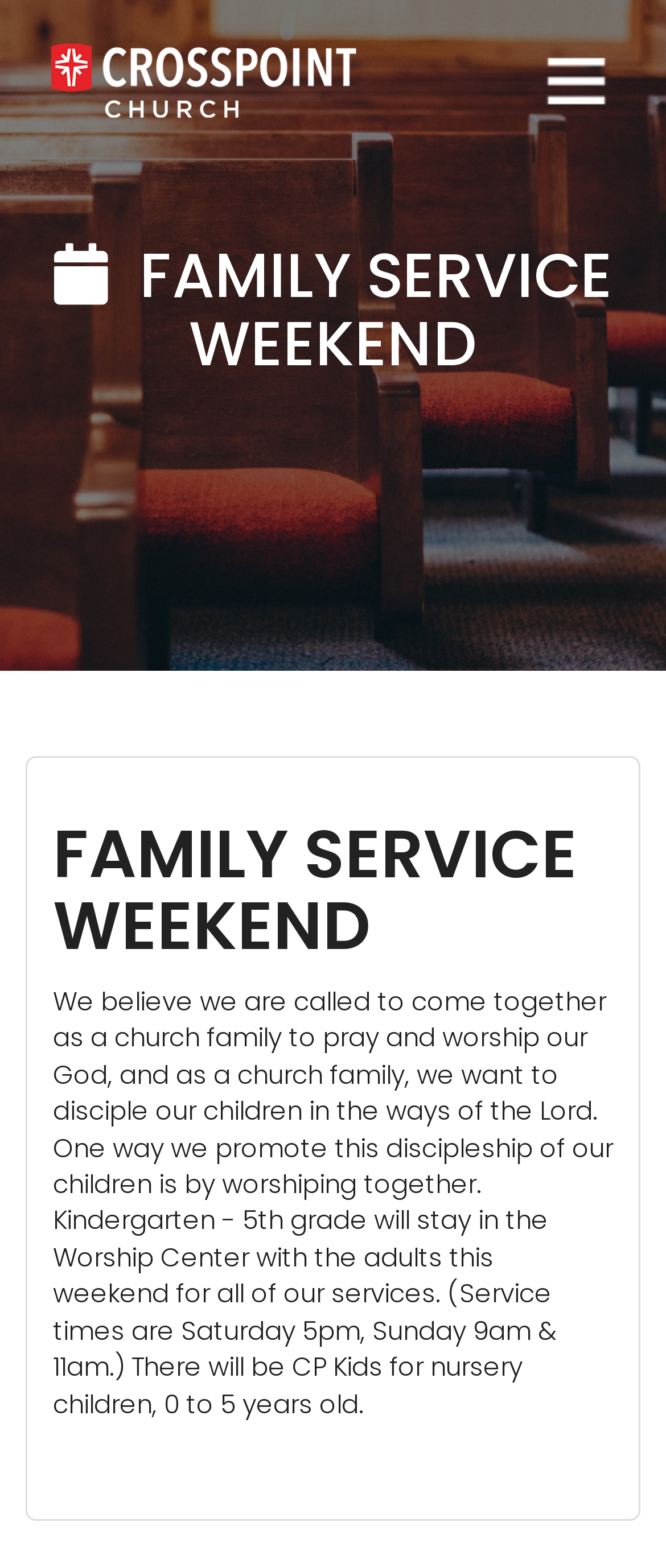What is the purpose of Family Service Weekend?
Give a detailed and exhaustive answer to the question.

The webpage states that the church wants to disciple their children in the ways of the Lord, and one way they promote this is by worshiping together during Family Service Weekend.